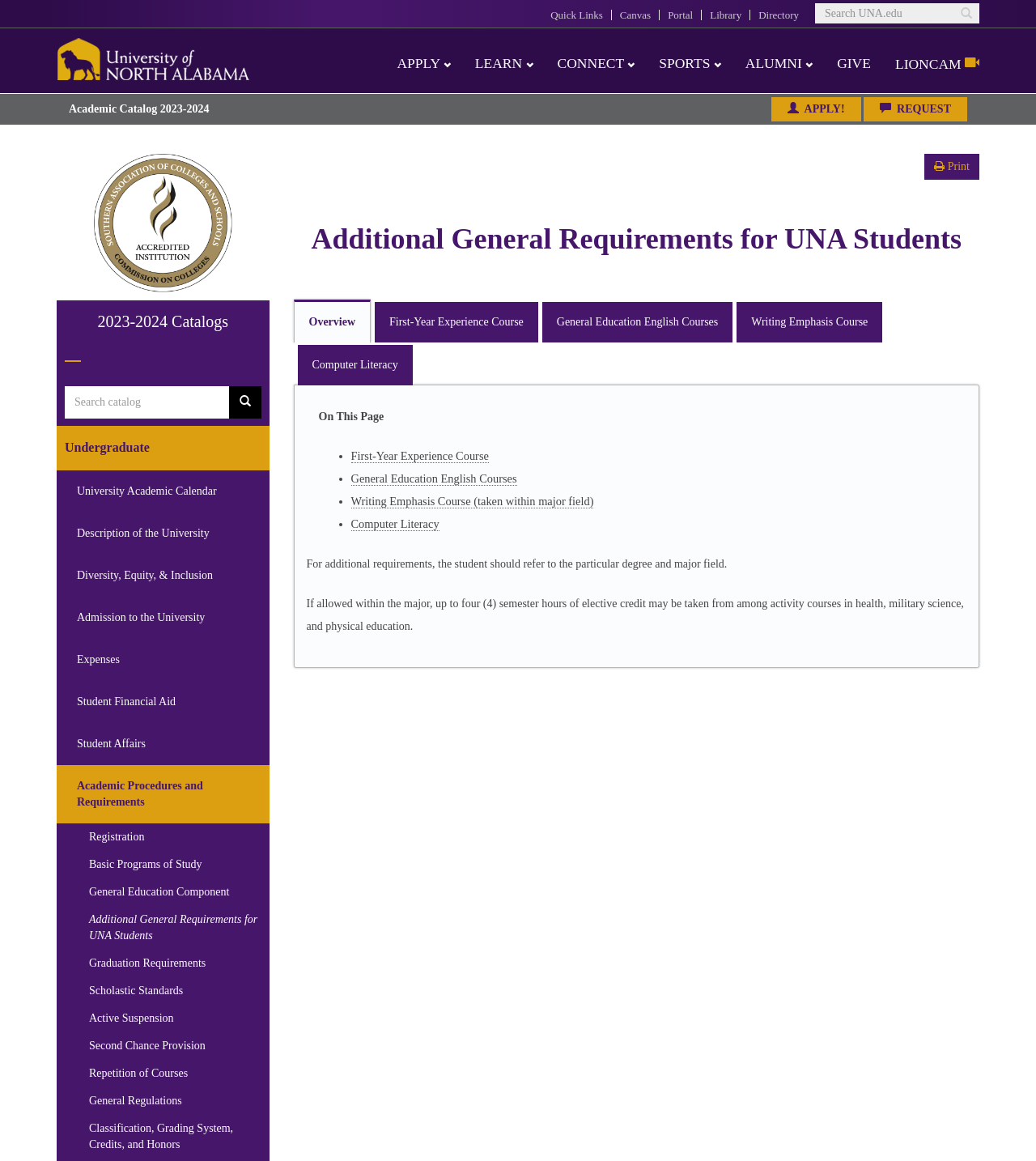Determine the bounding box coordinates of the section to be clicked to follow the instruction: "Search UNA.edu". The coordinates should be given as four float numbers between 0 and 1, formatted as [left, top, right, bottom].

[0.787, 0.003, 0.945, 0.02]